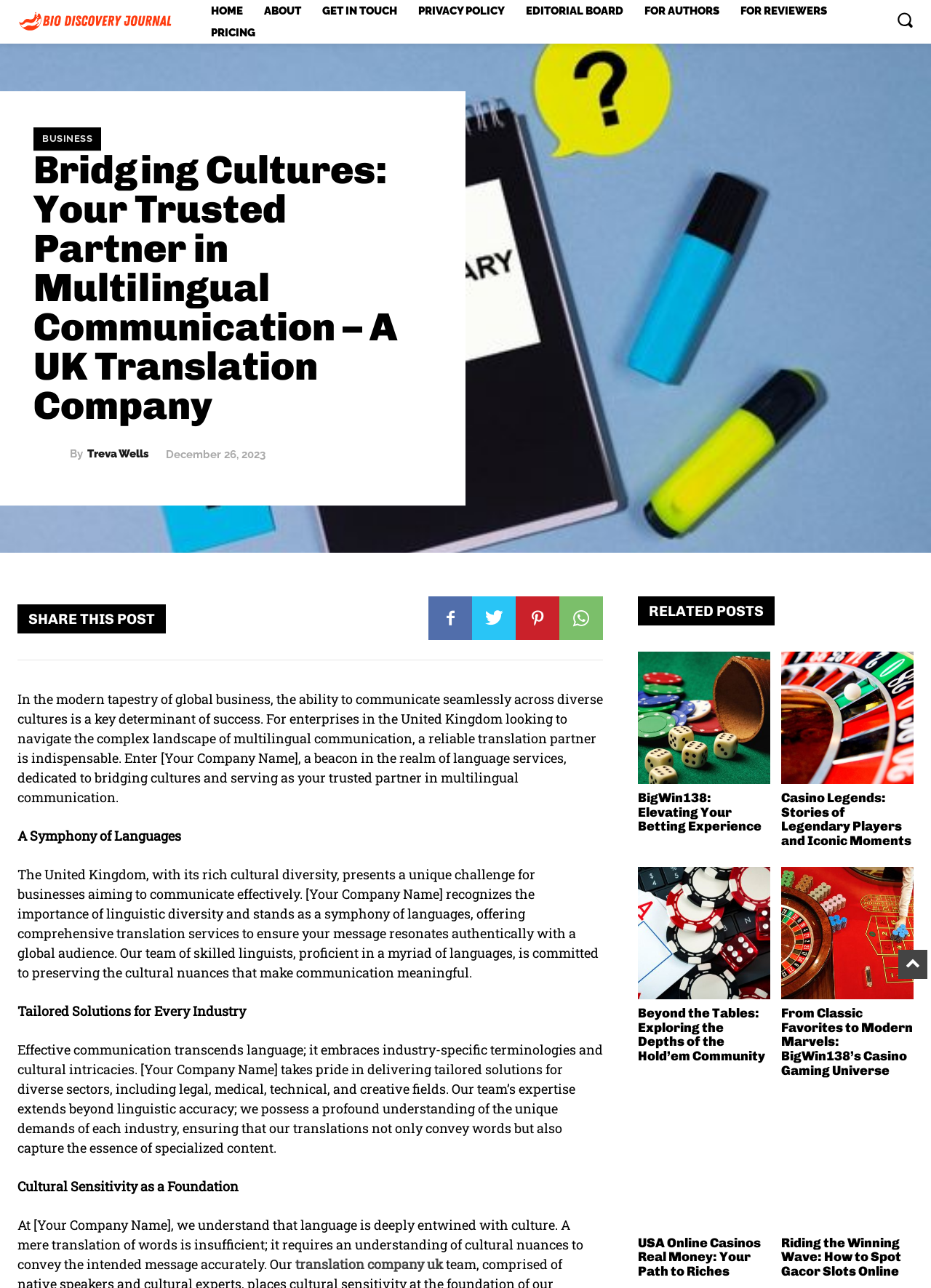Provide the bounding box coordinates of the HTML element this sentence describes: "Gord Downie on CBC Radio". The bounding box coordinates consist of four float numbers between 0 and 1, i.e., [left, top, right, bottom].

None